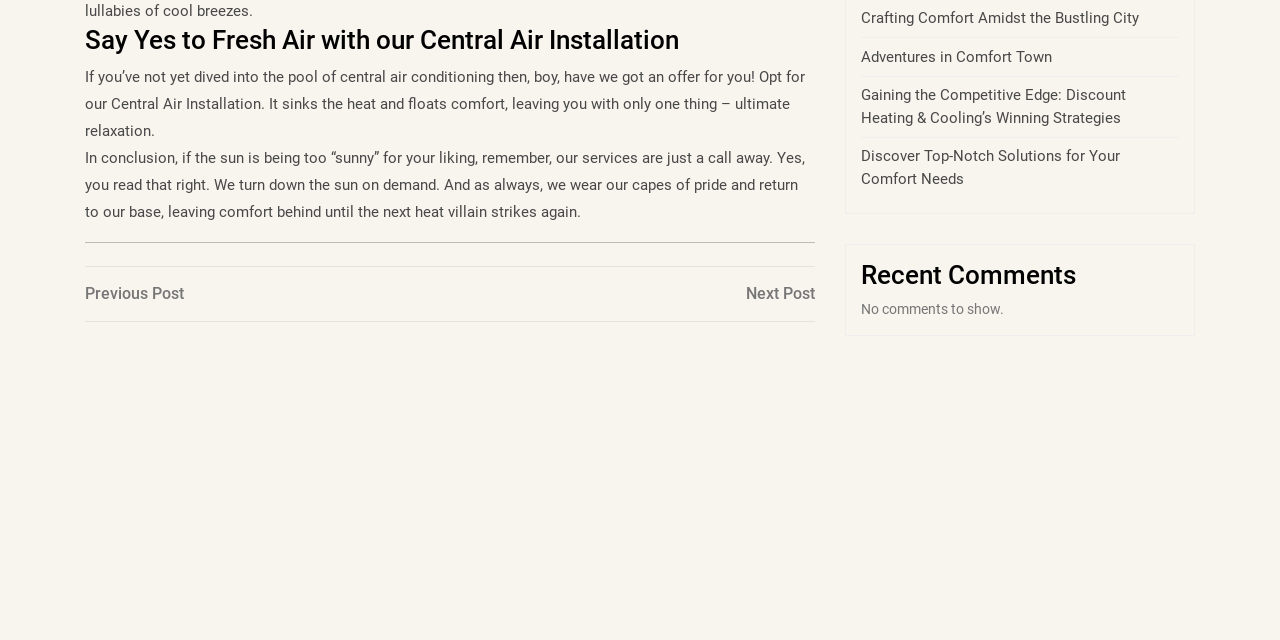Find the bounding box coordinates for the UI element that matches this description: "Adventures in Comfort Town".

[0.673, 0.074, 0.822, 0.103]